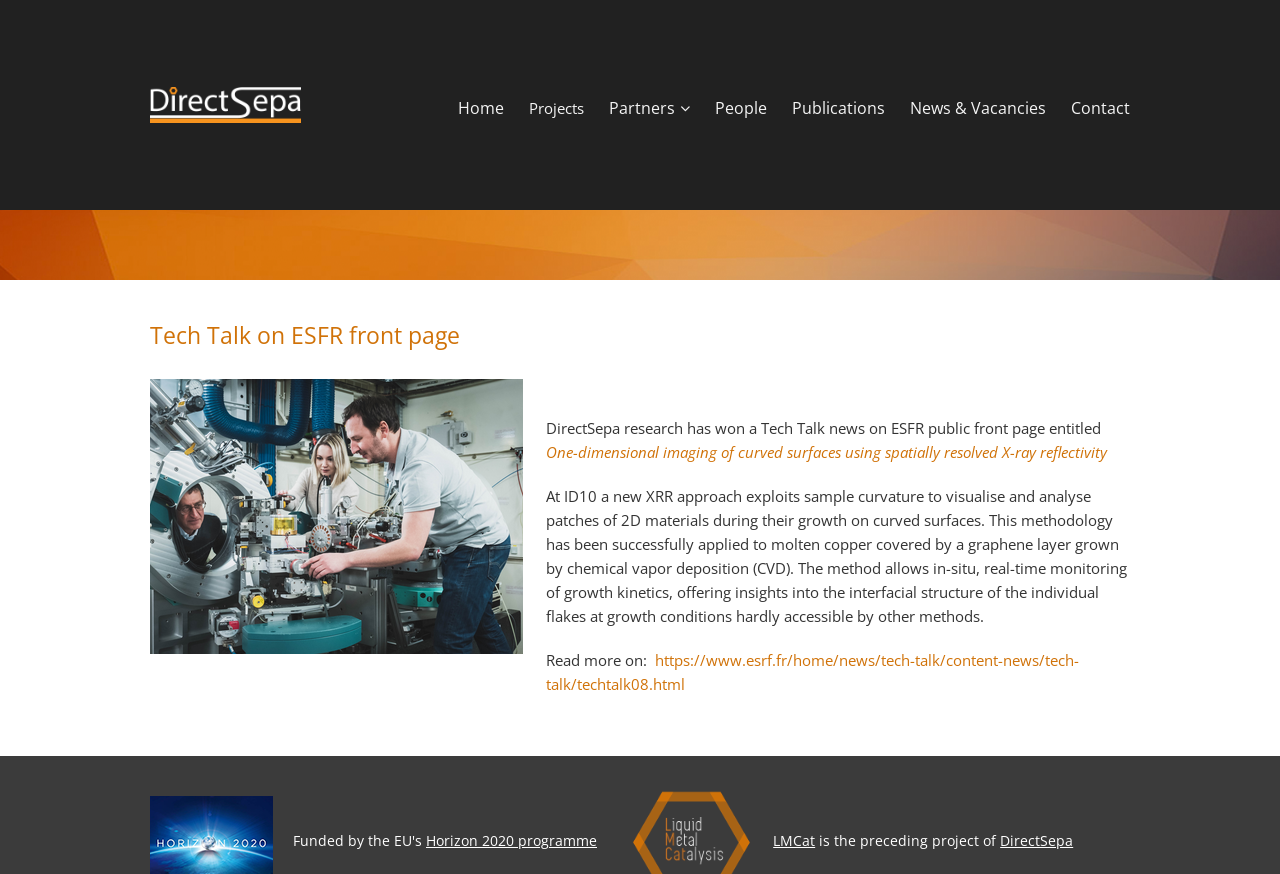Identify the bounding box coordinates for the element you need to click to achieve the following task: "read more on tech talk news". The coordinates must be four float values ranging from 0 to 1, formatted as [left, top, right, bottom].

[0.426, 0.743, 0.843, 0.793]